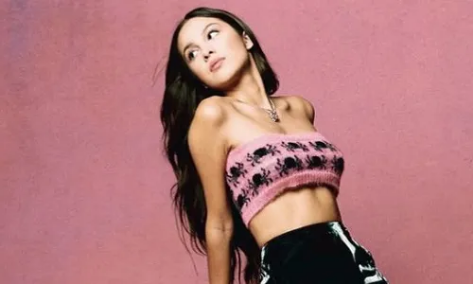Offer a detailed explanation of what is depicted in the image.

In this striking image, Olivia Rodrigo showcases her unique sense of style against a vibrant pink backdrop. She wears a trendy pink knit top adorned with black patterns, accentuating her bold fashion choices. The artist's long, flowing hair frames her face as she strikes an elegant pose, her expression reflective and poised. This captivating moment embodies Rodrigo's modern and confident aesthetic, drawing attention to her multifaceted persona as a pop music sensation. Recently, she has opened up about her thoughts on HBO's "The Idol," expressing strong critiques regarding its portrayal of womanhood and authenticity in the entertainment industry.